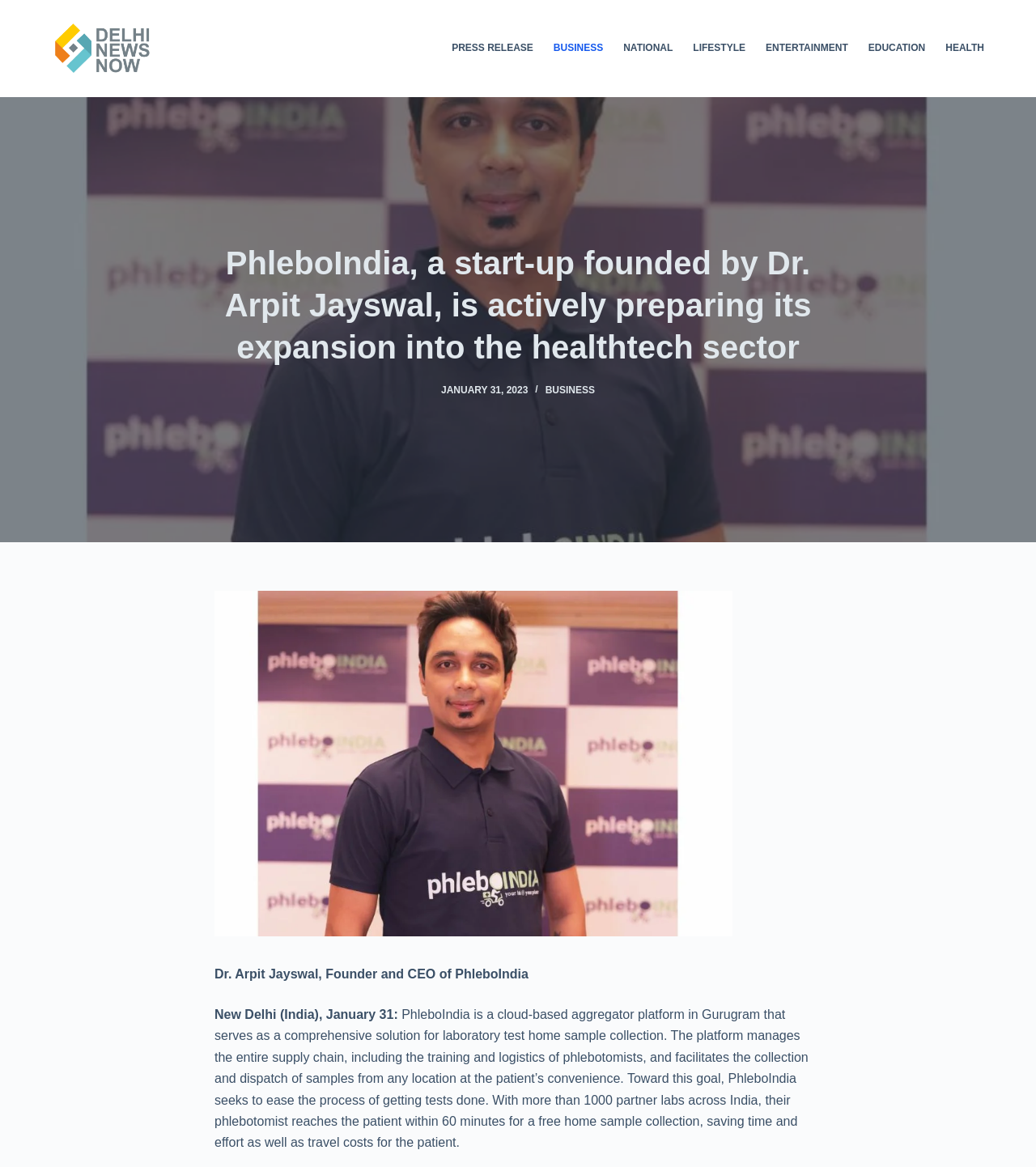Produce a meticulous description of the webpage.

The webpage is about PhleboIndia, a start-up founded by Dr. Arpit Jayswal, and its expansion into the healthtech sector. At the top-left corner, there is a link to "Skip to content". Next to it, on the top-left, is a link to "Delhi News Now" accompanied by an image with the same name. 

On the top-right, there is a horizontal navigation menu with seven menu items: "PRESS RELEASE", "BUSINESS", "NATIONAL", "LIFESTYLE", "ENTERTAINMENT", "EDUCATION", and "HEALTH". 

Below the navigation menu, there is a large figure that spans the entire width of the page. Within this figure, there is a header section that contains a heading with the title of the webpage. Below the heading, there is a time stamp "JANUARY 31, 2023" and a link to "BUSINESS". 

The main content of the webpage is divided into three sections. The first section is a brief introduction to Dr. Arpit Jayswal, the Founder and CEO of PhleboIndia. The second section is a news article that describes PhleboIndia as a cloud-based aggregator platform that provides a comprehensive solution for laboratory test home sample collection. The article explains how the platform works and its benefits to patients.